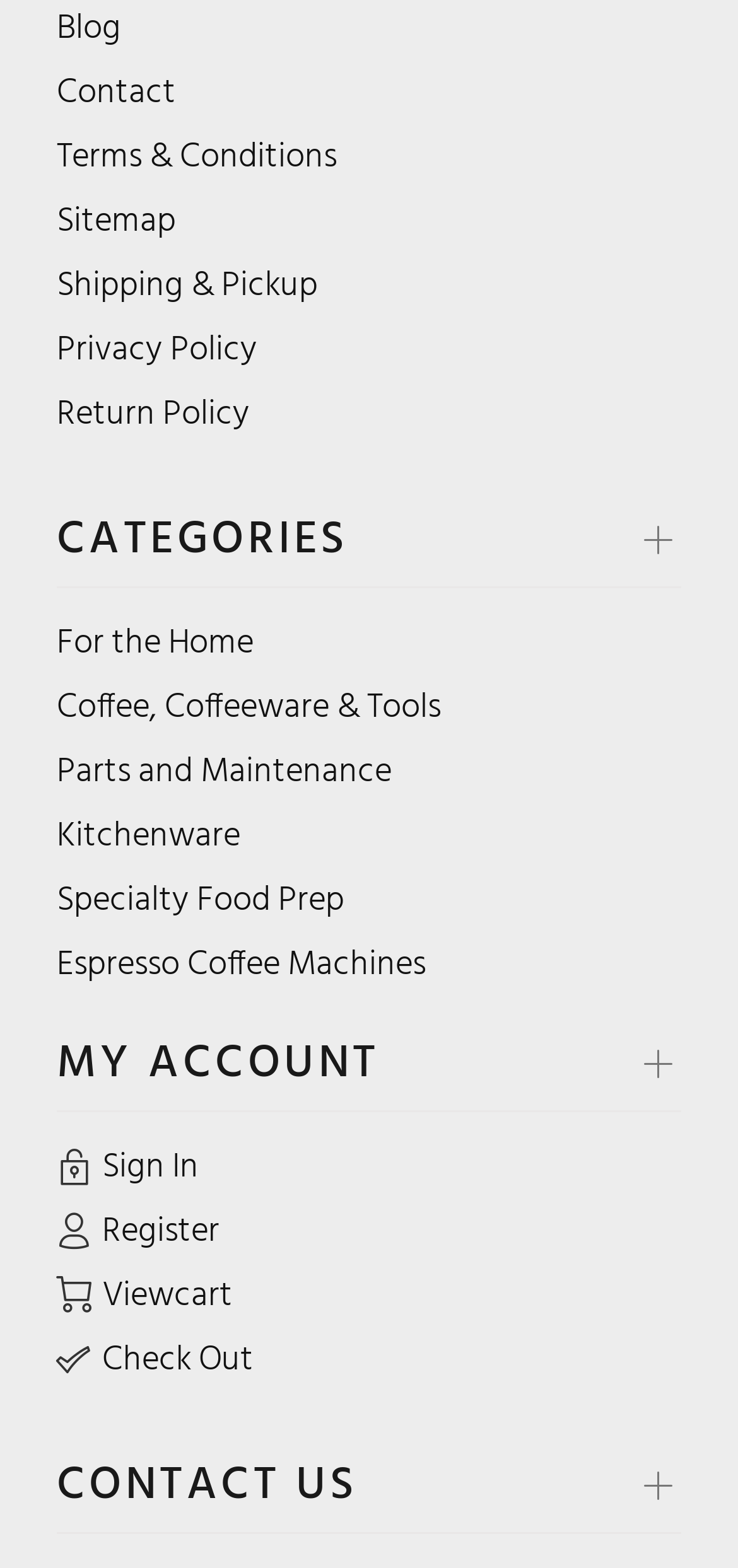How many links are under the 'MY ACCOUNT' heading?
Look at the image and respond with a one-word or short phrase answer.

4